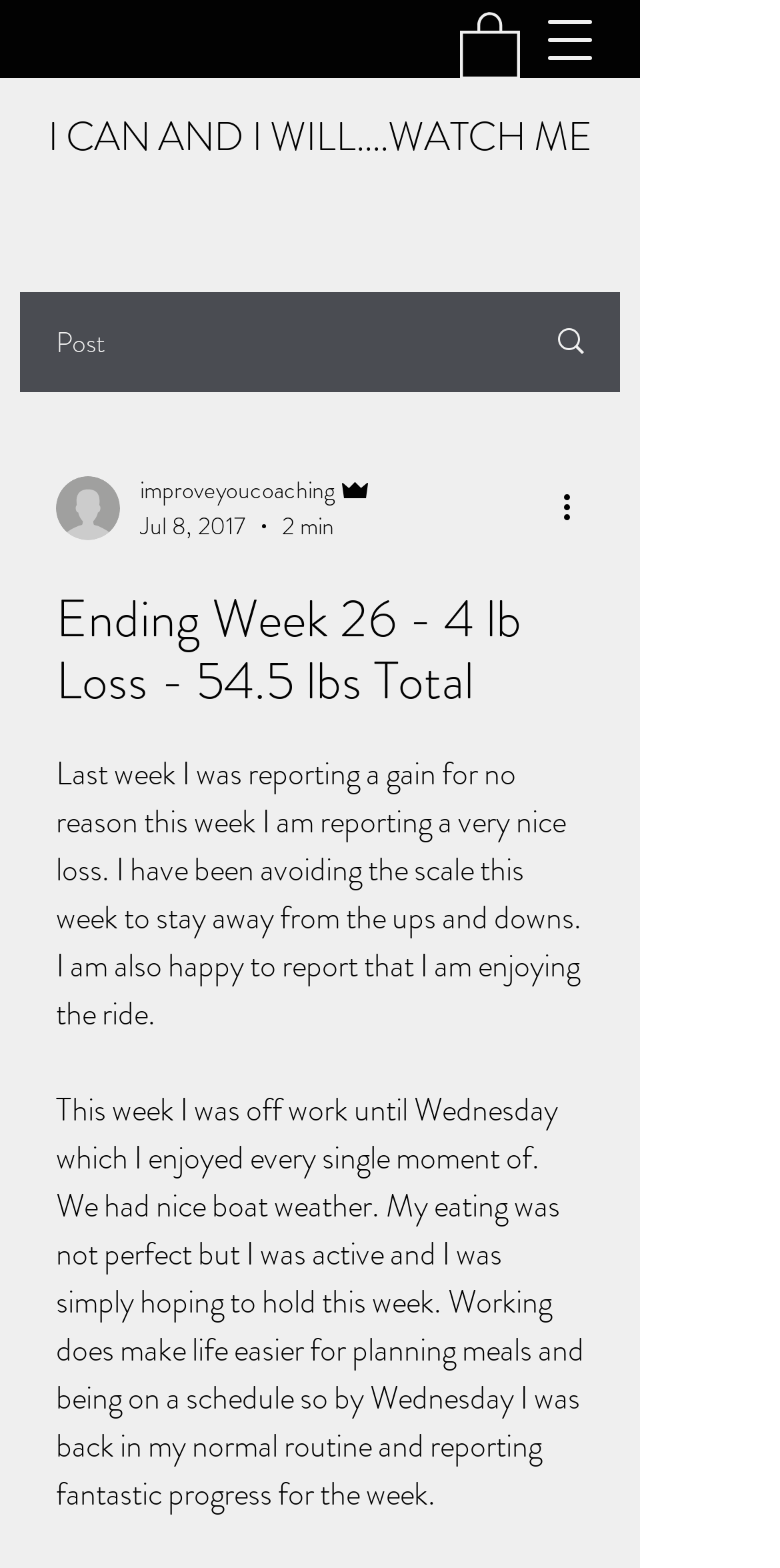Create a detailed summary of the webpage's content and design.

This webpage appears to be a personal blog post or journal entry, specifically about the author's weight loss journey. The title of the post is "Ending Week 26 - 4 lb Loss - 54.5 lbs Total", which is prominently displayed at the top of the page.

Below the title, there is a link with an accompanying image, which takes up a significant portion of the top section of the page. To the left of this link, there is another link with the text "I CAN AND I WILL....WATCH ME".

On the top right corner of the page, there is a button to open a navigation menu. When clicked, it reveals a dropdown menu with several options, including a link with an image, a writer's picture, and some text describing the author's coaching service.

The main content of the page is a personal reflection on the author's weight loss progress. The text is divided into two paragraphs, with the first paragraph describing the author's experience of reporting a loss after previously reporting a gain, and how they've been avoiding the scale to stay away from the ups and downs. The second paragraph talks about the author's week off work, their eating habits, and how they got back into their normal routine.

Throughout the page, there are several images, including the writer's picture, an image associated with the coaching service, and an image accompanying the link at the top of the page. There are also several buttons, including the navigation menu button and a "More actions" button.